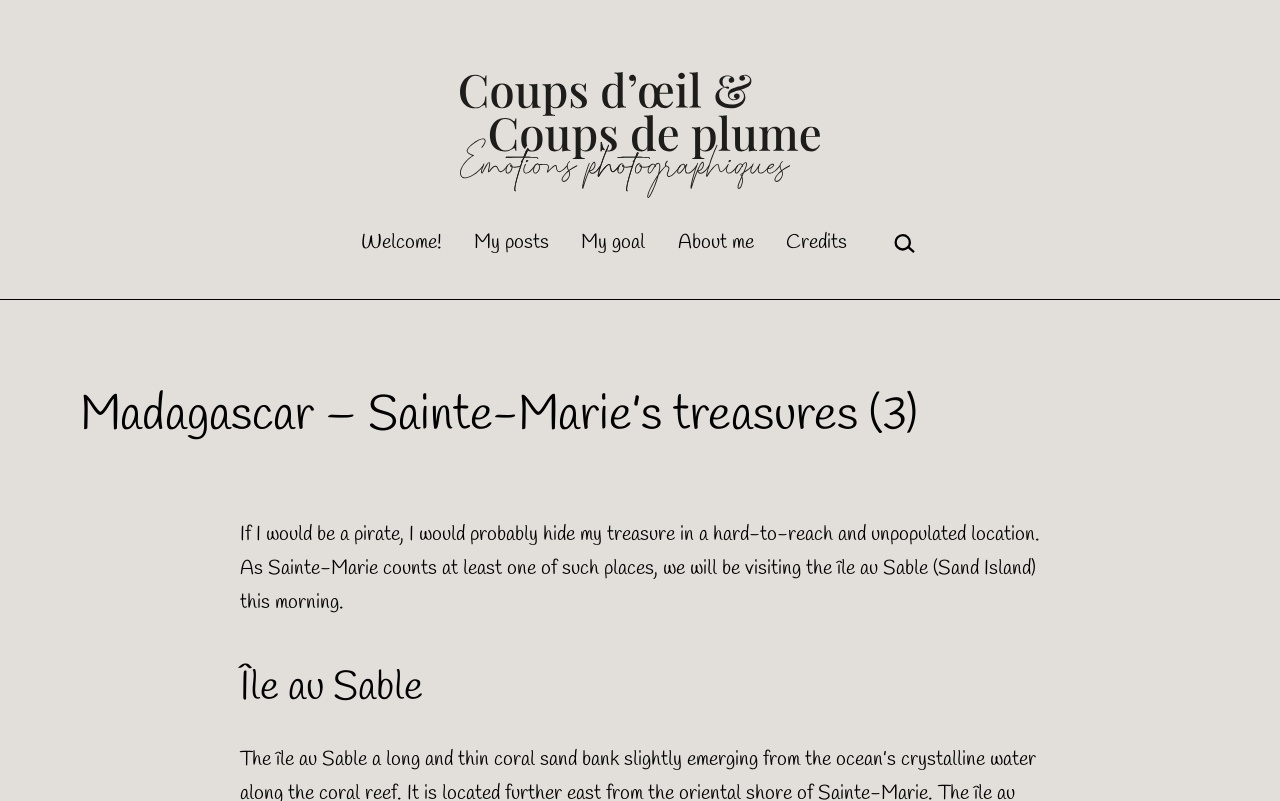What is the location of the primary menu?
Could you please answer the question thoroughly and with as much detail as possible?

The question can be answered by analyzing the bounding box coordinates of the navigation element 'Primary menu' which has coordinates [0.282, 0.272, 0.718, 0.334]. This indicates that the primary menu is located at the top center of the webpage.